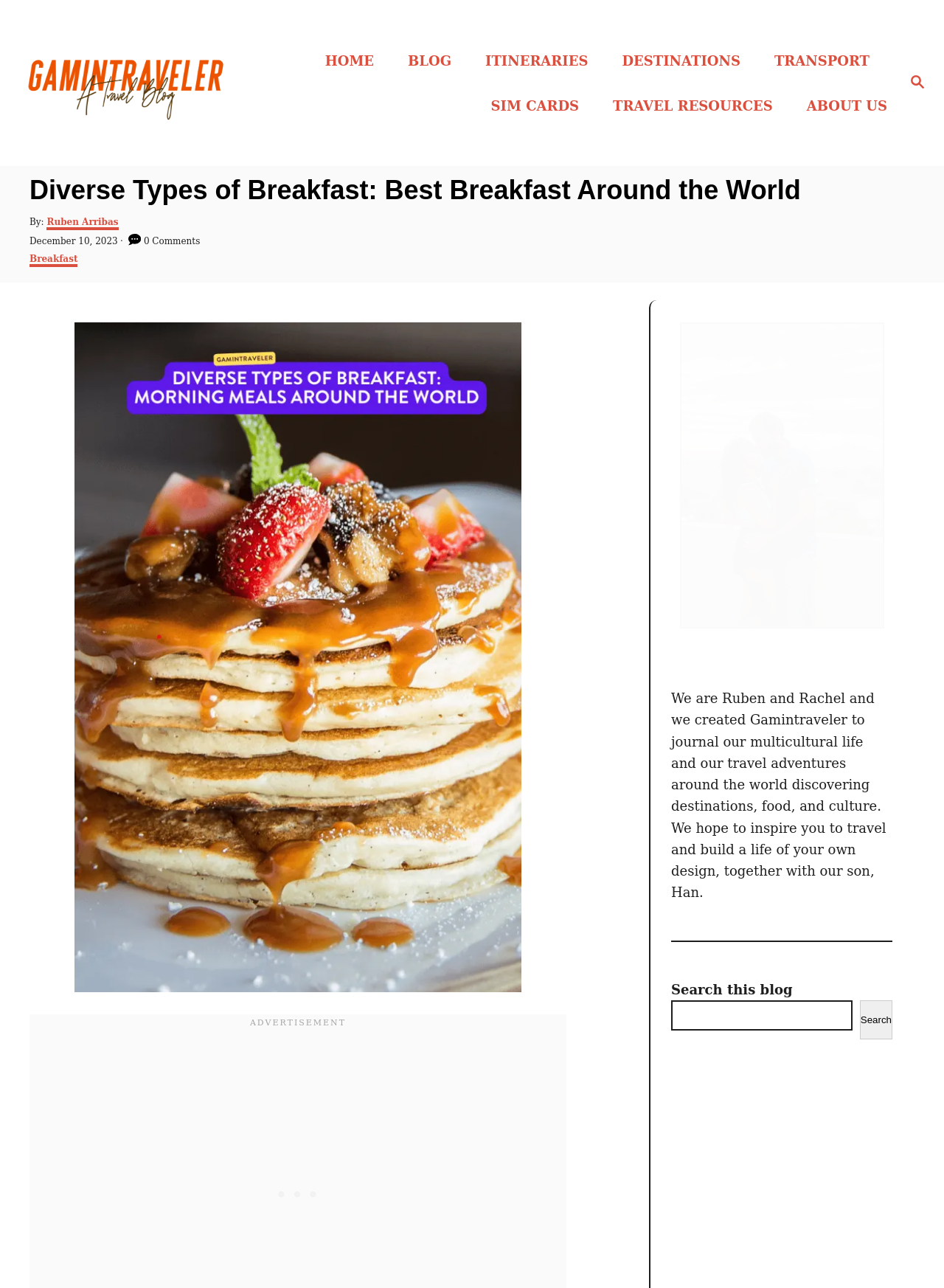Who is the author of the article? Refer to the image and provide a one-word or short phrase answer.

Ruben Arribas